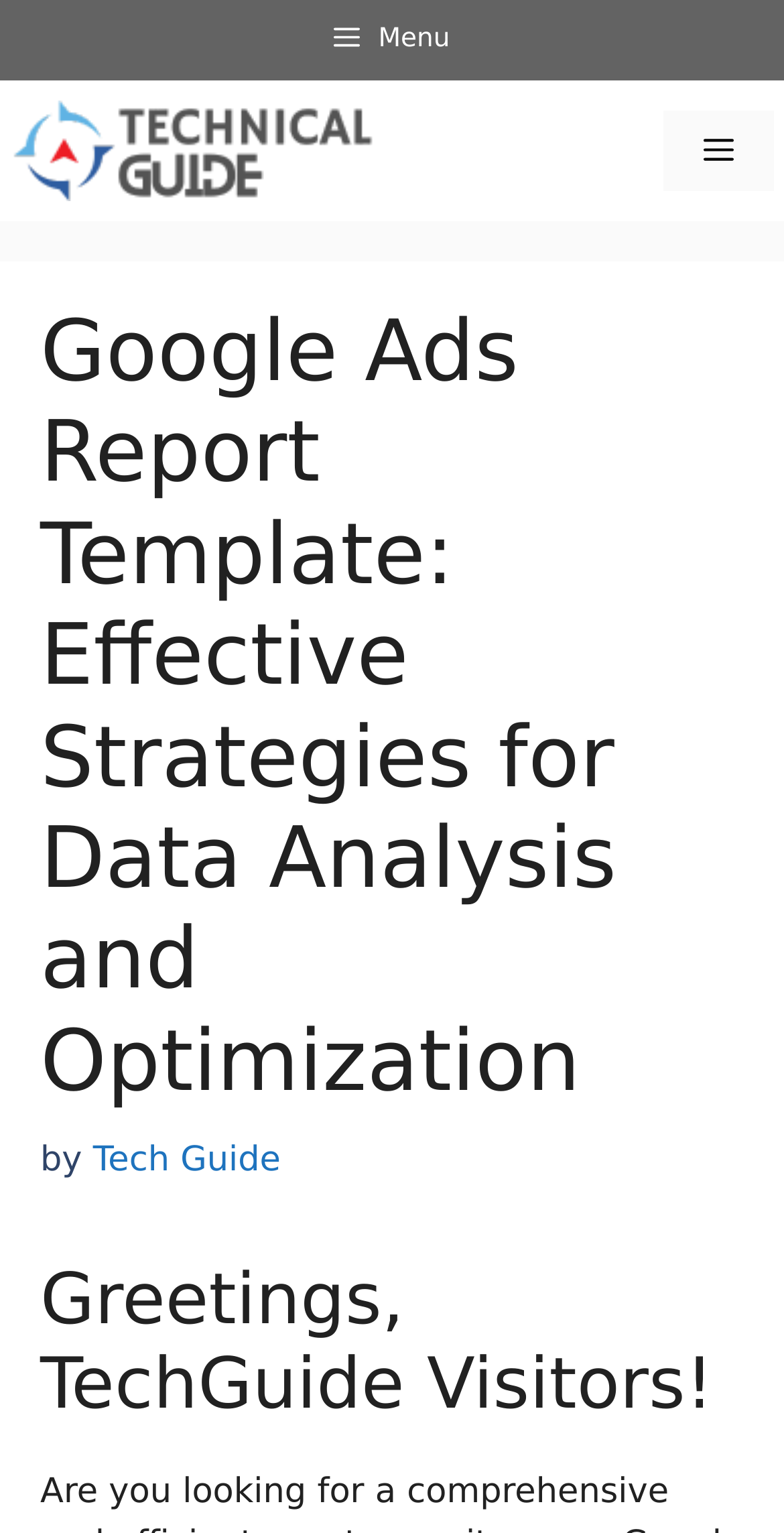What is the text next to the 'Tech Guide' link?
Please use the image to deliver a detailed and complete answer.

I found the link 'Tech Guide' and looked for the adjacent text element. The text element 'by' is located next to the link 'Tech Guide'.